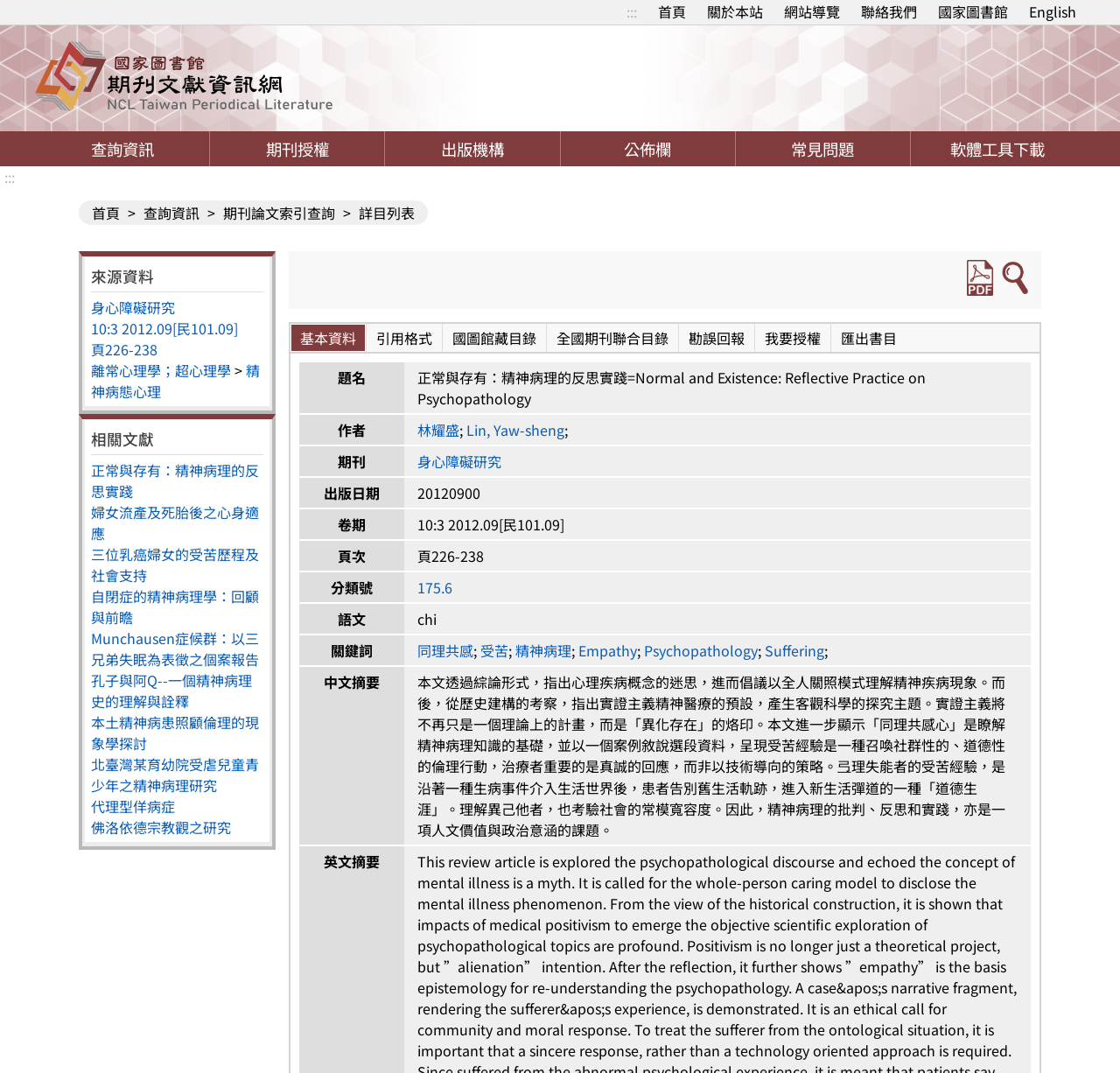Locate the bounding box coordinates of the item that should be clicked to fulfill the instruction: "search for related literature".

[0.081, 0.399, 0.138, 0.419]